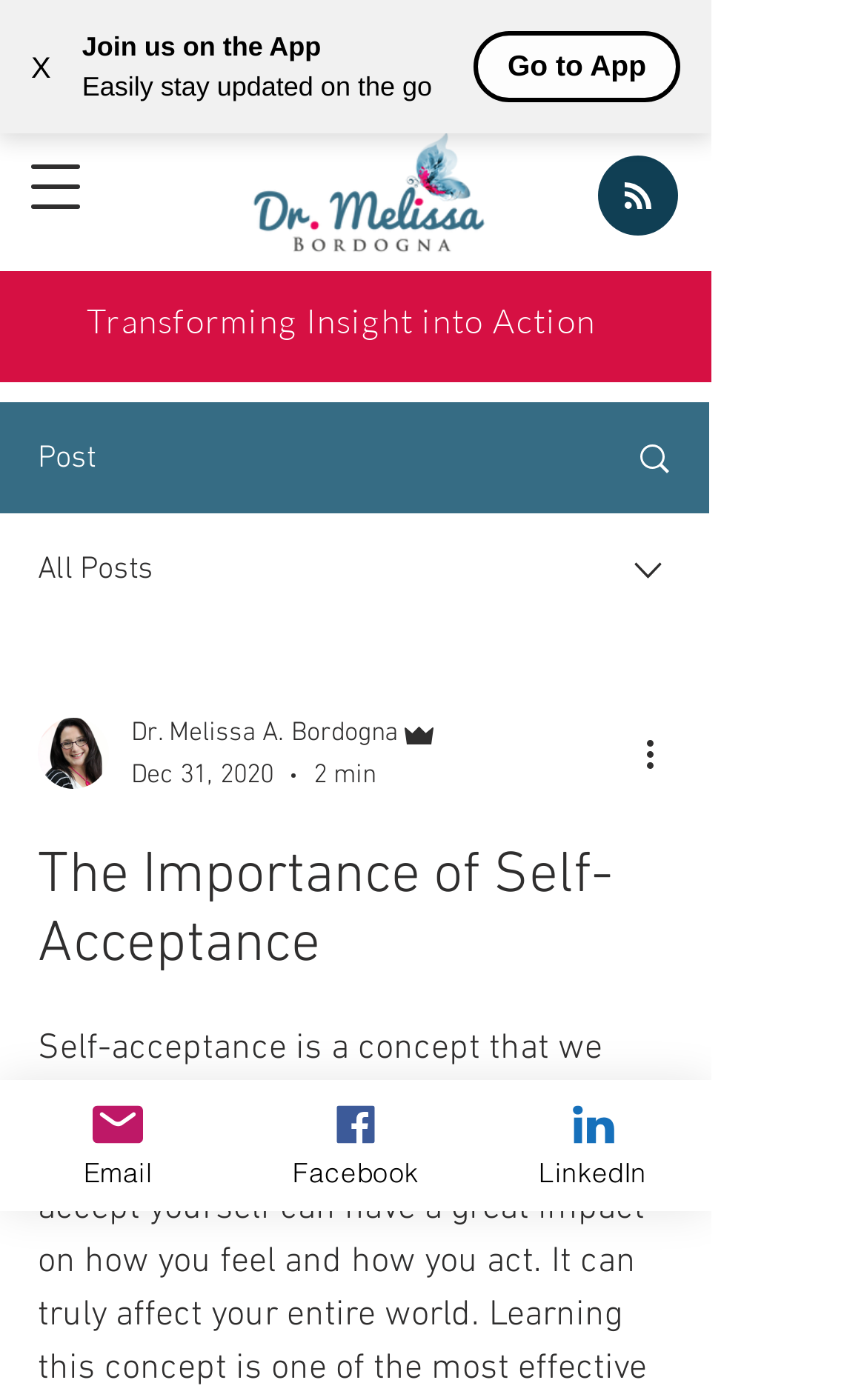Could you highlight the region that needs to be clicked to execute the instruction: "View writer's profile"?

[0.044, 0.513, 0.126, 0.563]